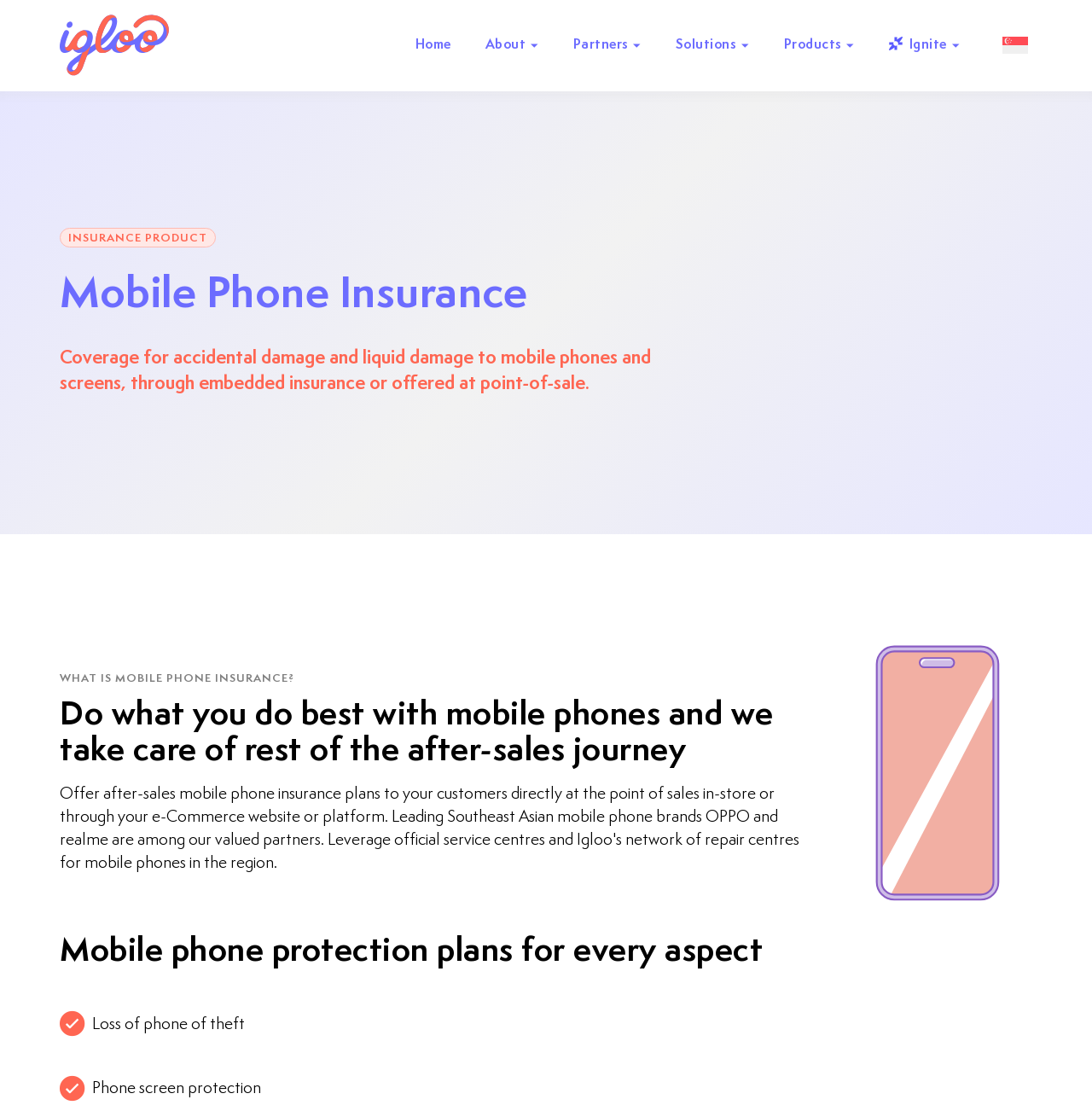Using the details in the image, give a detailed response to the question below:
What is protected under mobile phone protection plans?

The webpage mentions that mobile phone protection plans cover various aspects, including 'Loss of phone or theft' and 'Phone screen protection', indicating that these are the types of protection offered under these plans.